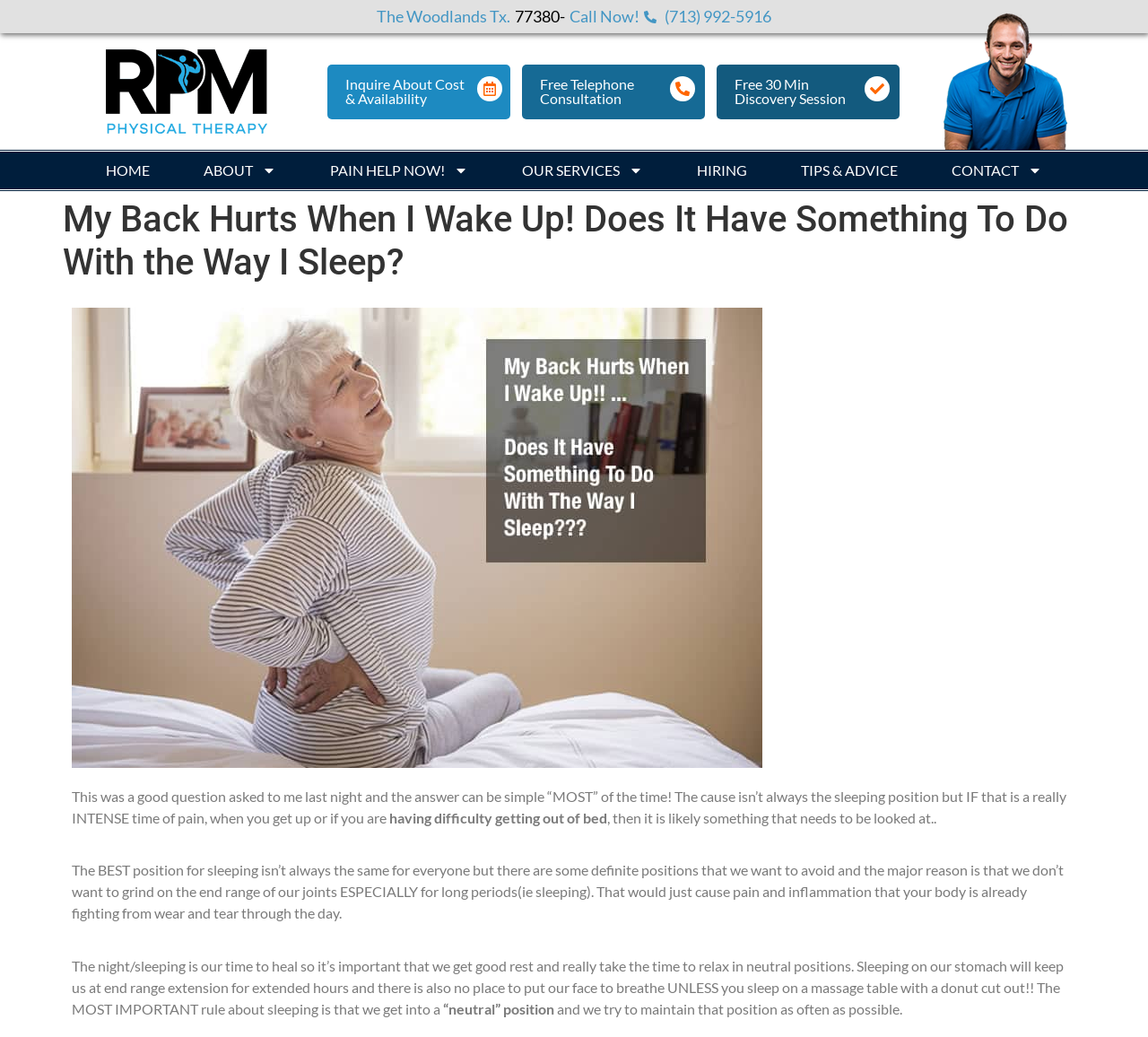Carefully observe the image and respond to the question with a detailed answer:
What is the phone number to call for inquiry?

The phone number can be found at the top of the webpage, next to the 'Call Now!' text.